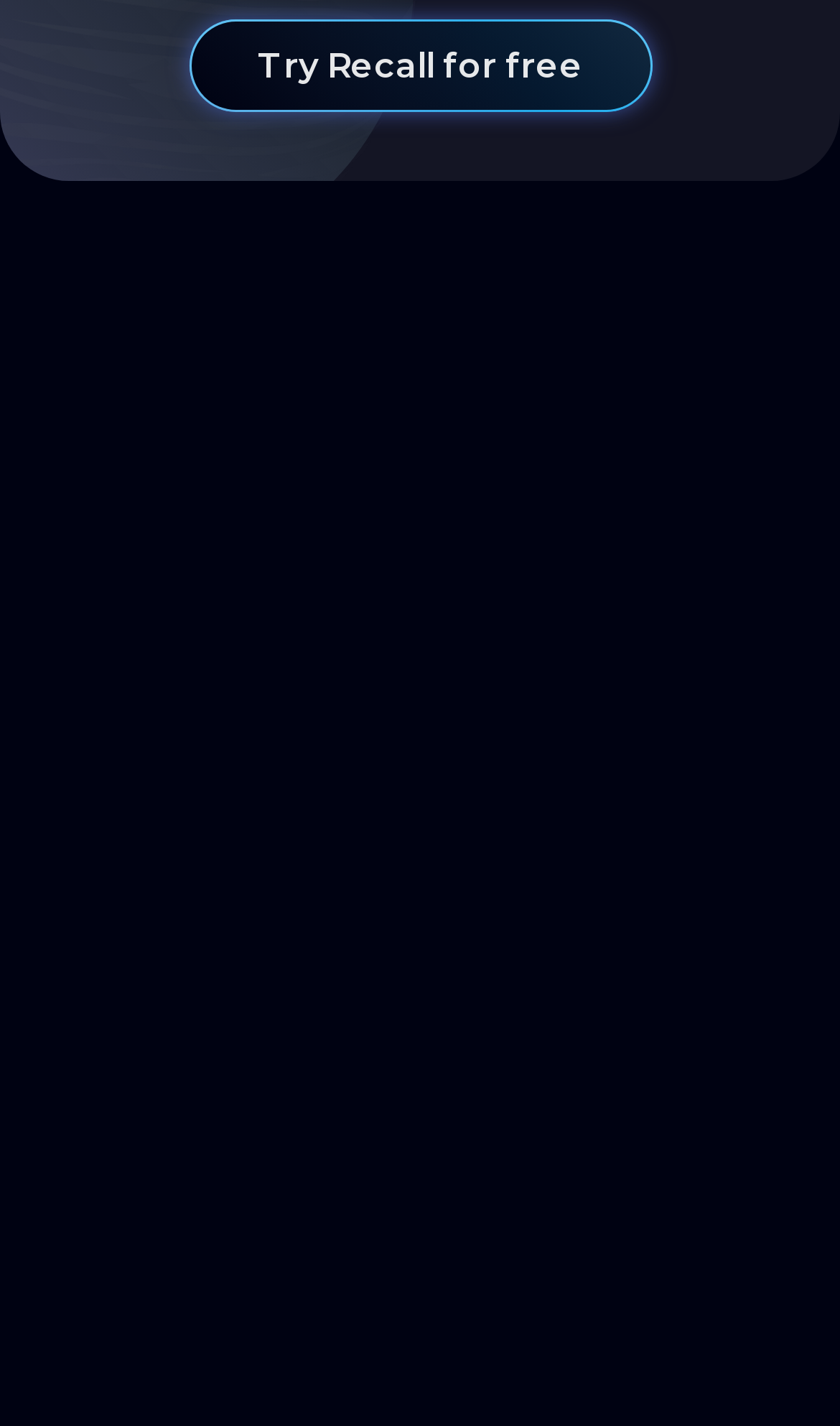Answer the question using only a single word or phrase: 
What is the text above the Signup link button?

Try Recall for free